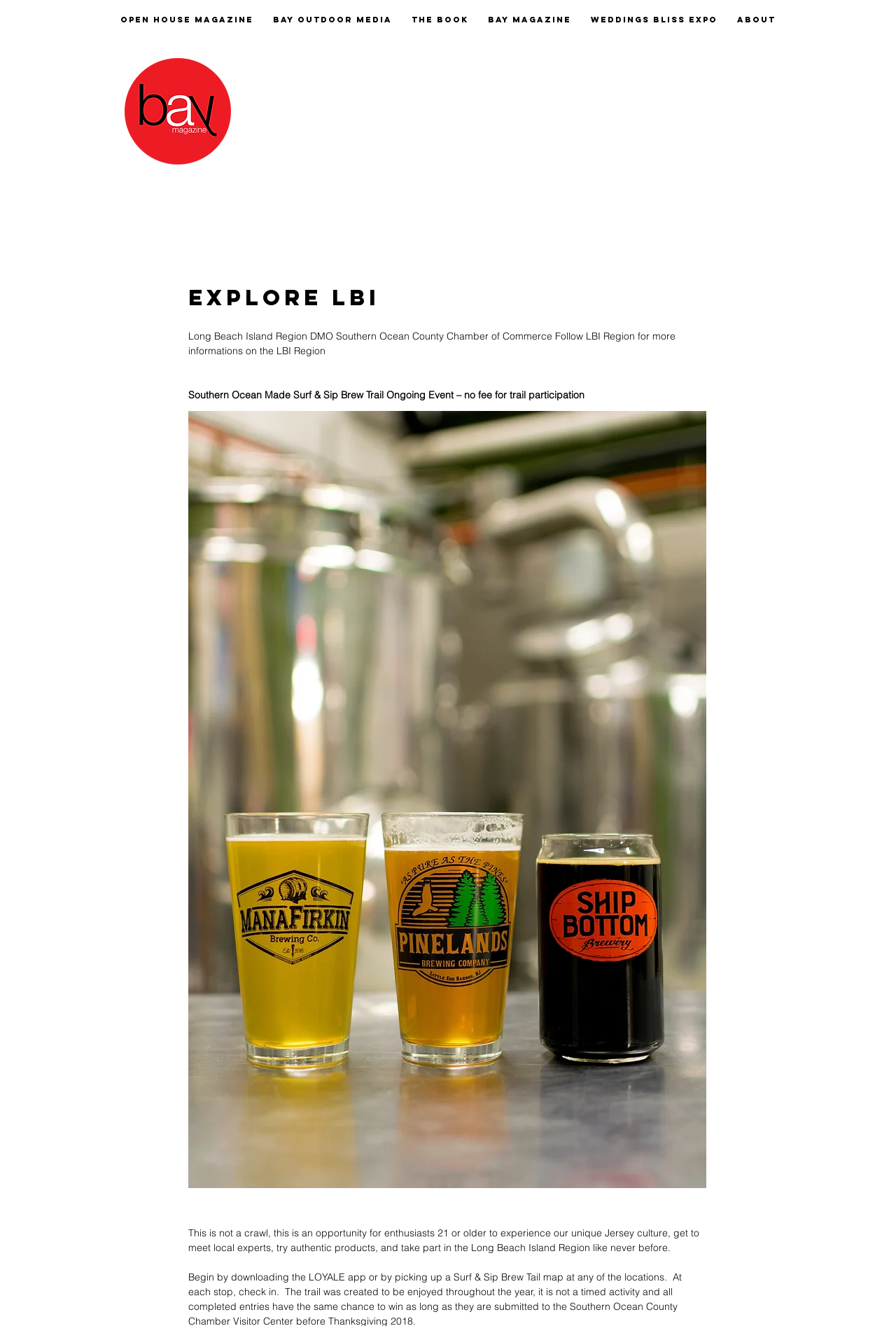Using the description: "about", determine the UI element's bounding box coordinates. Ensure the coordinates are in the format of four float numbers between 0 and 1, i.e., [left, top, right, bottom].

[0.816, 0.006, 0.873, 0.023]